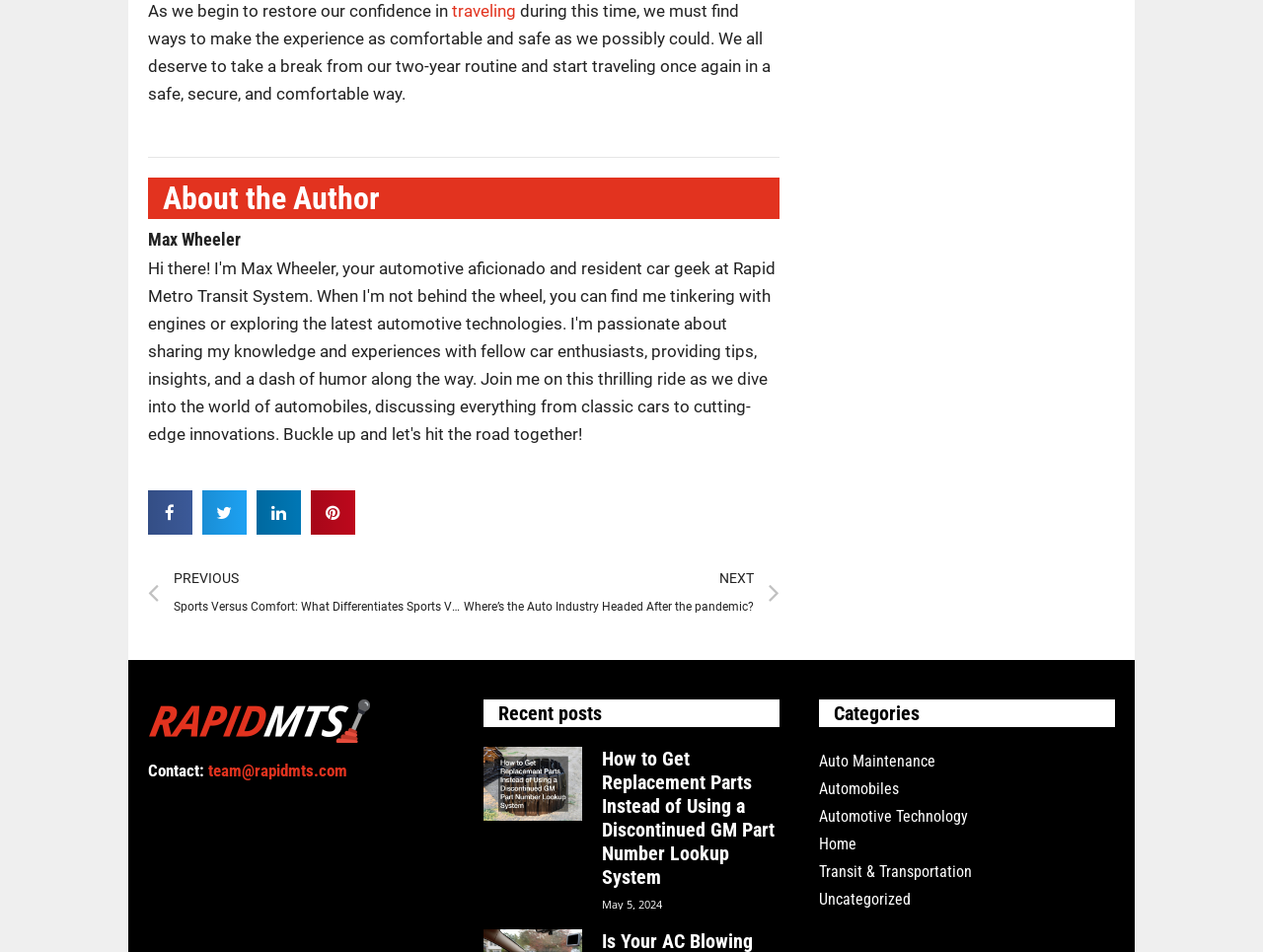Show the bounding box coordinates of the region that should be clicked to follow the instruction: "Visit the 'Auto Maintenance' category."

[0.649, 0.789, 0.741, 0.809]